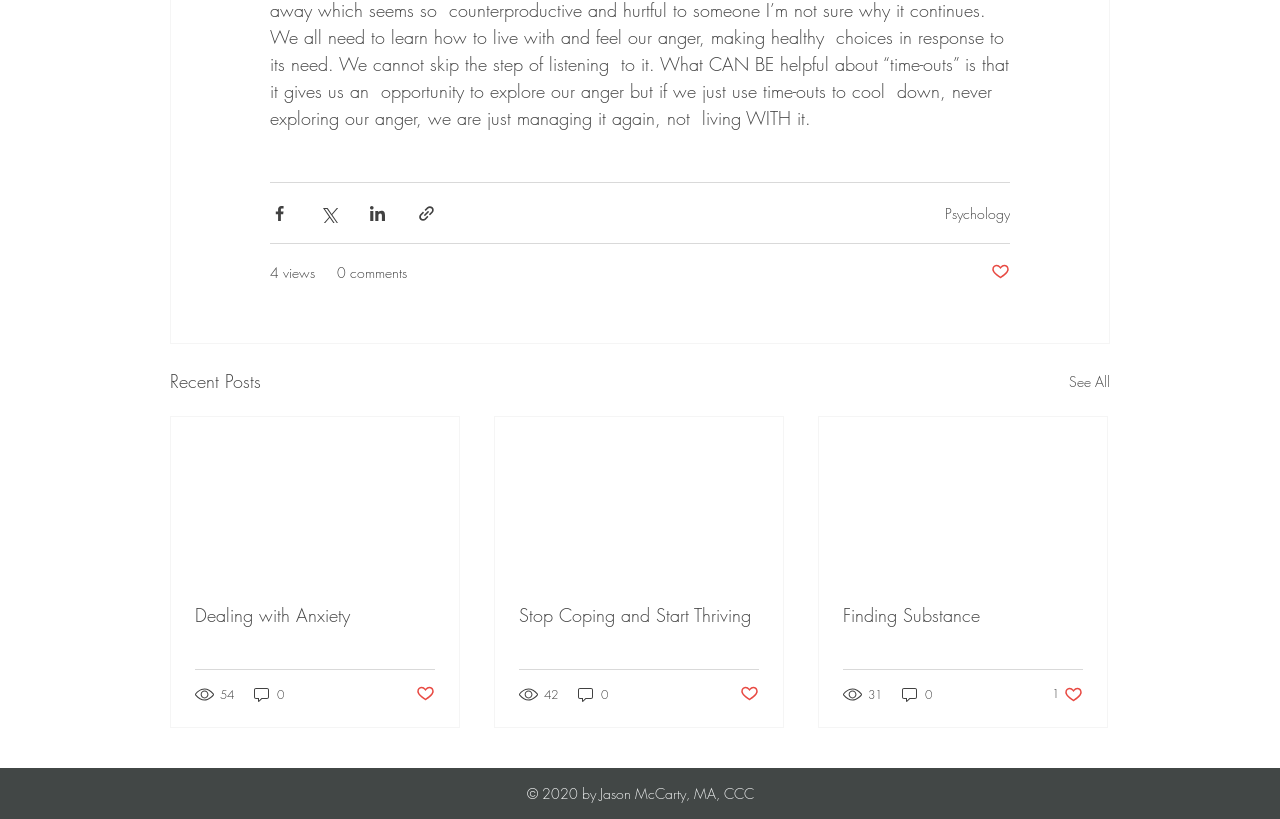Provide the bounding box coordinates for the UI element that is described as: "54".

[0.152, 0.836, 0.184, 0.859]